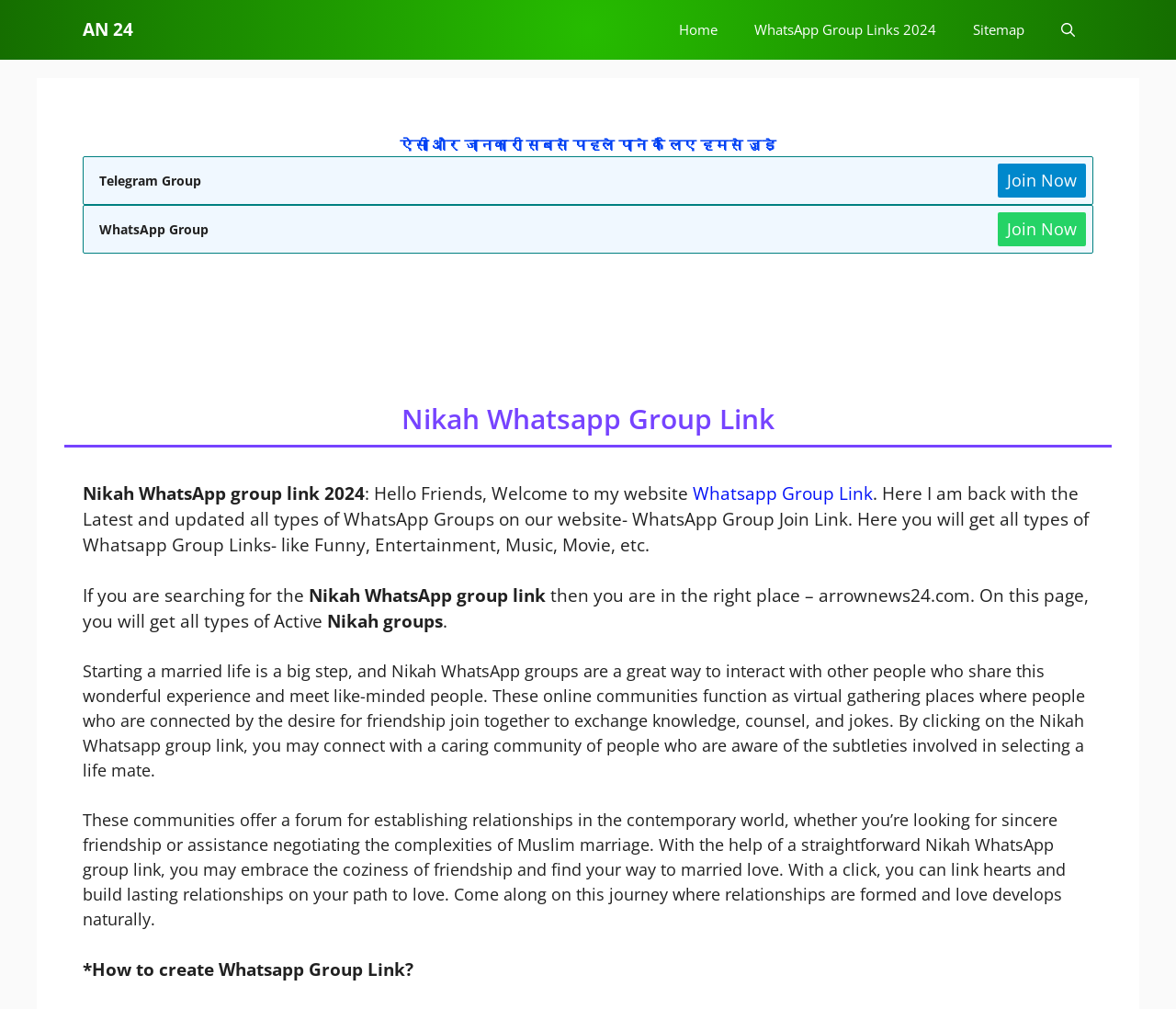Identify the bounding box coordinates of the specific part of the webpage to click to complete this instruction: "Open Search Bar".

[0.887, 0.0, 0.93, 0.059]